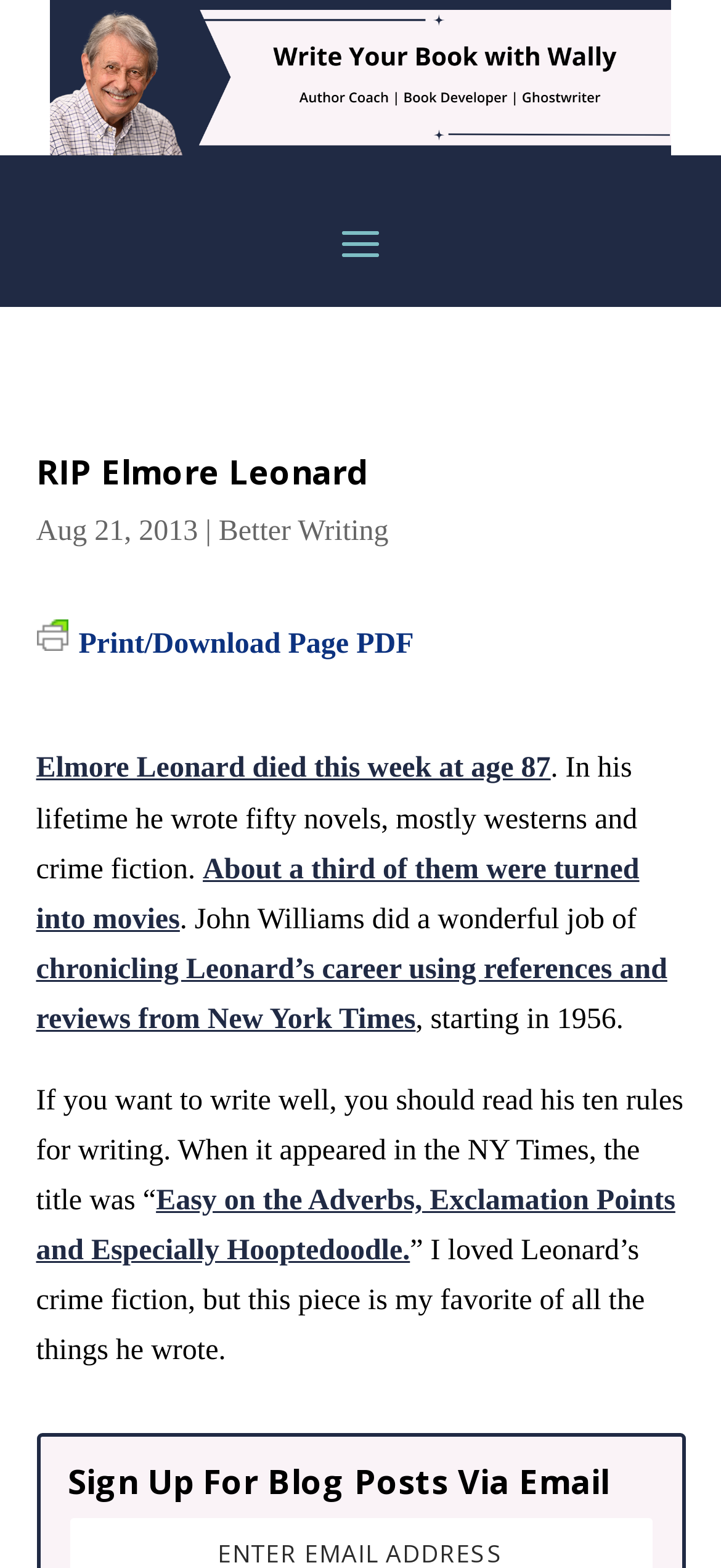Determine the bounding box coordinates for the HTML element mentioned in the following description: "Better Writing". The coordinates should be a list of four floats ranging from 0 to 1, represented as [left, top, right, bottom].

[0.303, 0.329, 0.539, 0.349]